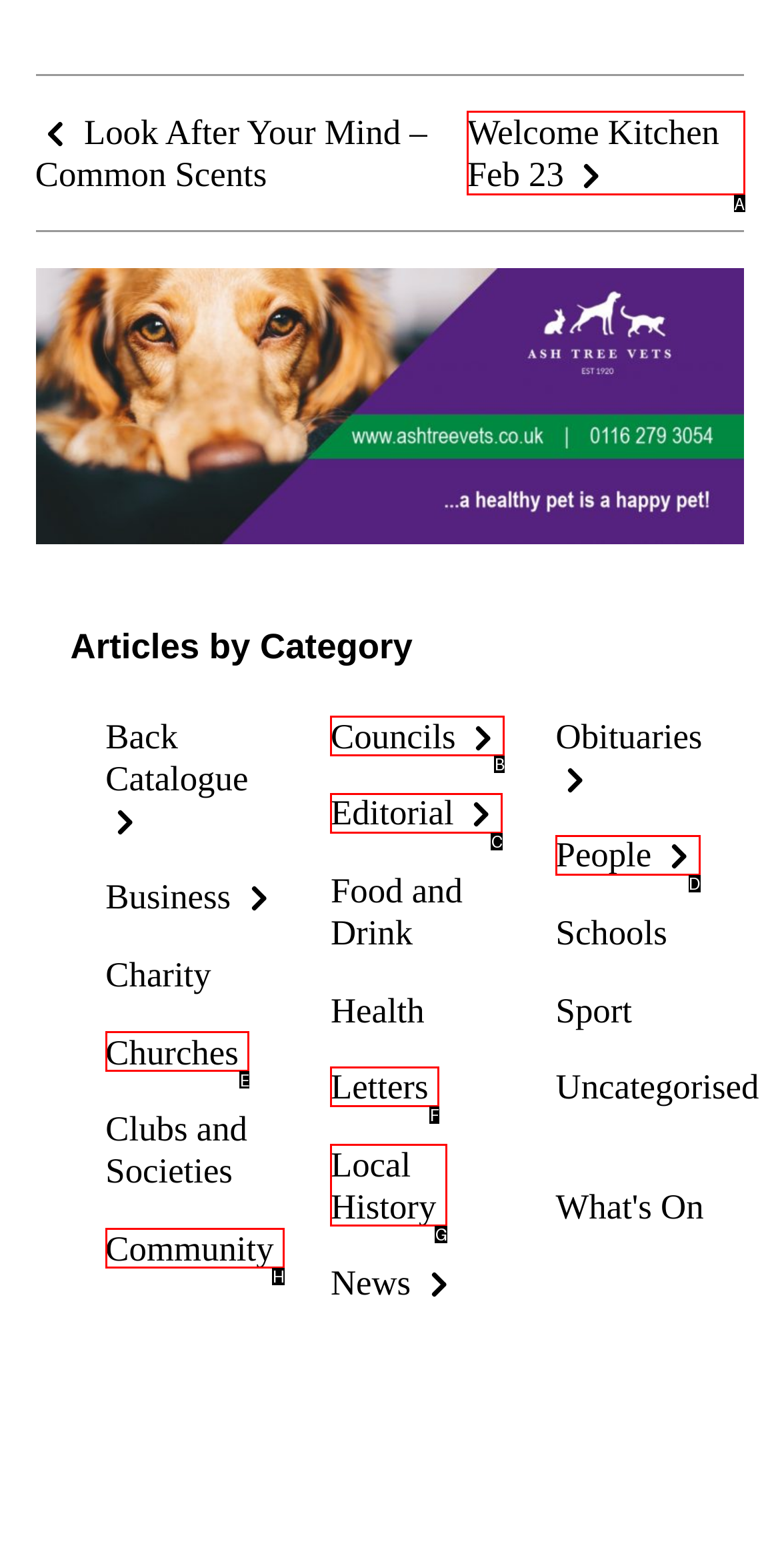Identify the HTML element that corresponds to the description: Welcome Kitchen Feb 23 Provide the letter of the matching option directly from the choices.

A